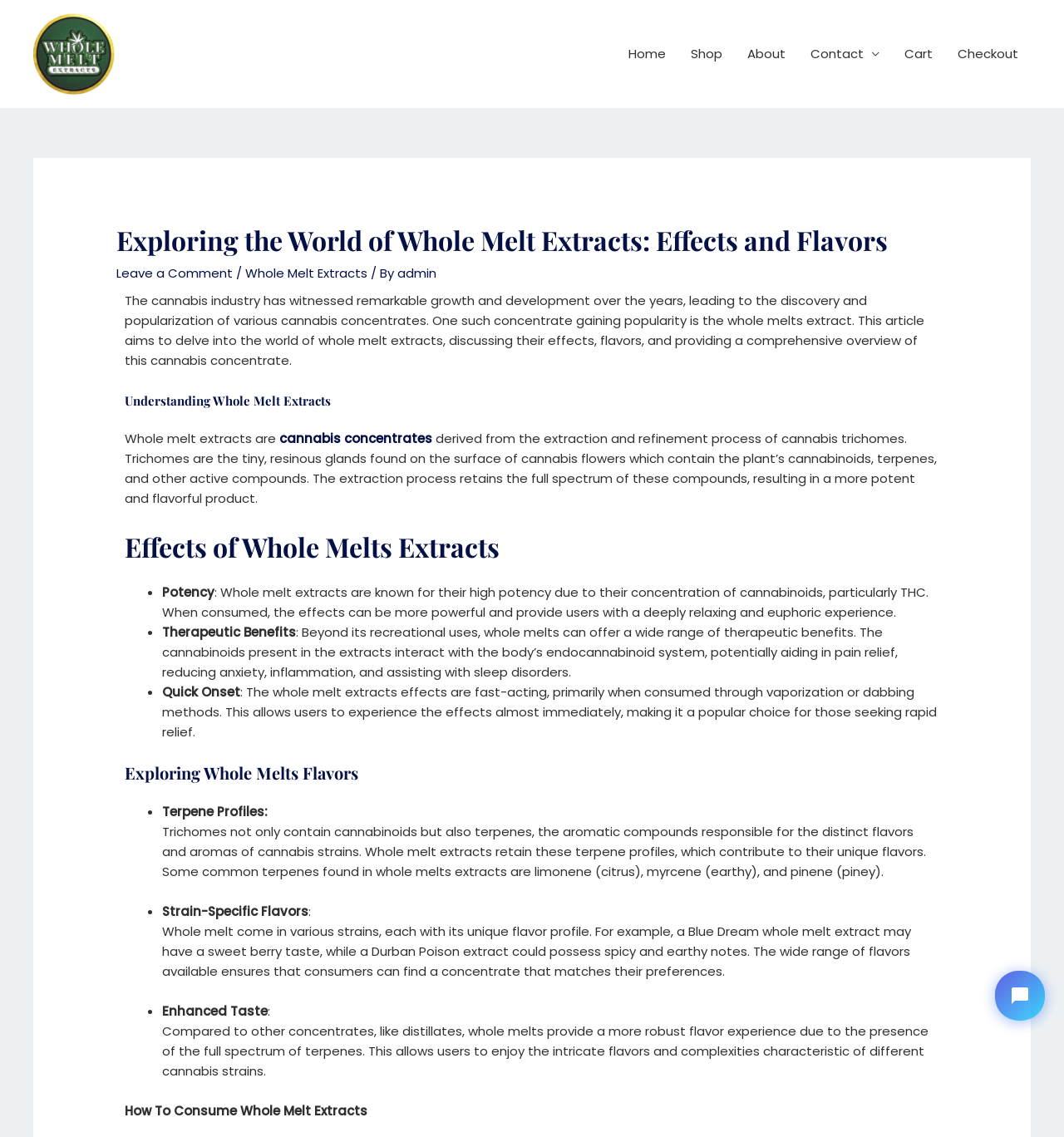Find the coordinates for the bounding box of the element with this description: "cannabis concentrates".

[0.263, 0.378, 0.406, 0.393]